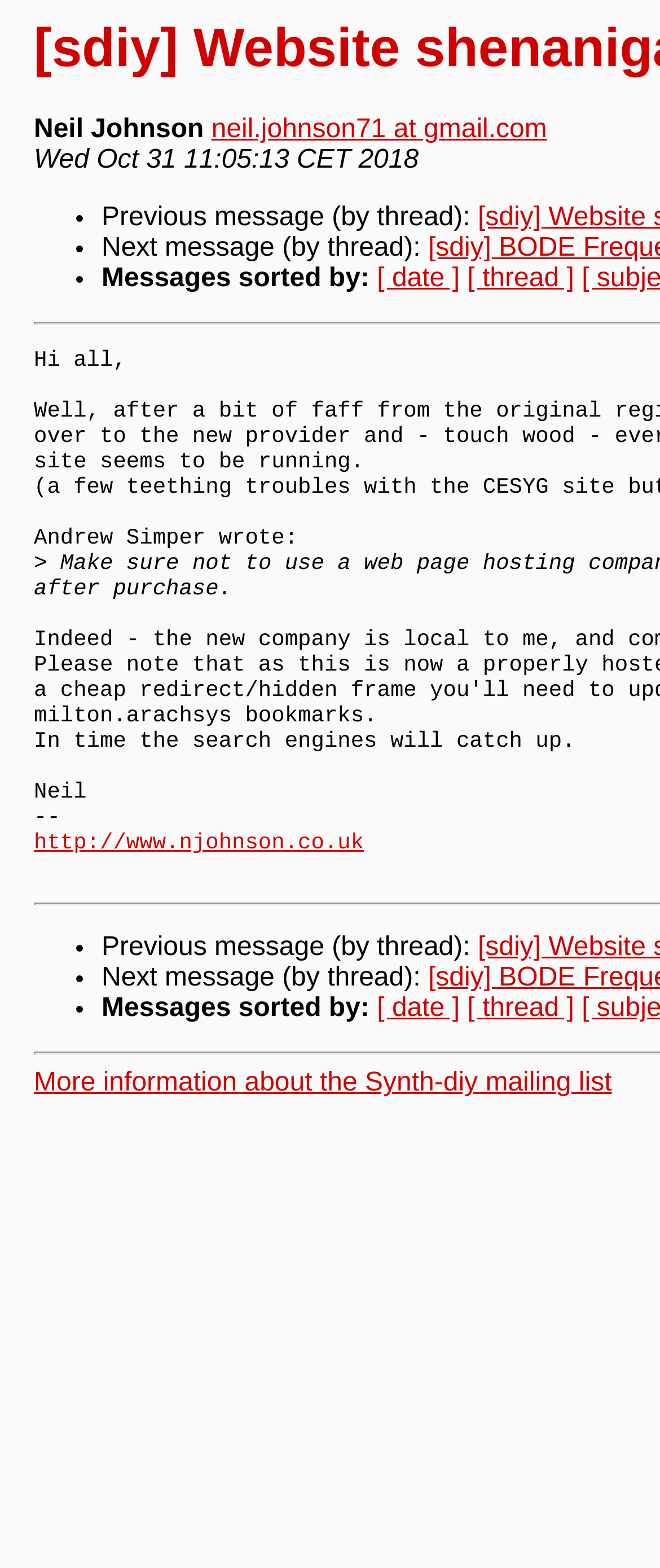Describe the webpage in detail, including text, images, and layout.

The webpage appears to be a discussion forum or mailing list archive. At the top, there is a header section with the title "[sdiy] Website shenanigans" and the name "Neil Johnson" followed by an email address "neil.johnson71 at gmail.com". Below this, there is a timestamp "Wed Oct 31 11:05:13 CET 2018".

The main content of the page is divided into two sections. The first section has a series of links and text, including "Previous message (by thread):", "Next message (by thread):", and "Messages sorted by:" with options to sort by date or thread. This section is repeated below, suggesting that it is a navigation menu for the discussion thread.

On the left side of the page, there are several bullet points (represented by "•" symbols) that separate the different sections of the navigation menu. The links and text in this section are aligned to the left, with the bullet points slightly indented.

At the bottom of the page, there is a link to "http://www.njohnson.co.uk" and another link to "More information about the Synth-diy mailing list". These links are positioned near the bottom left and bottom center of the page, respectively.